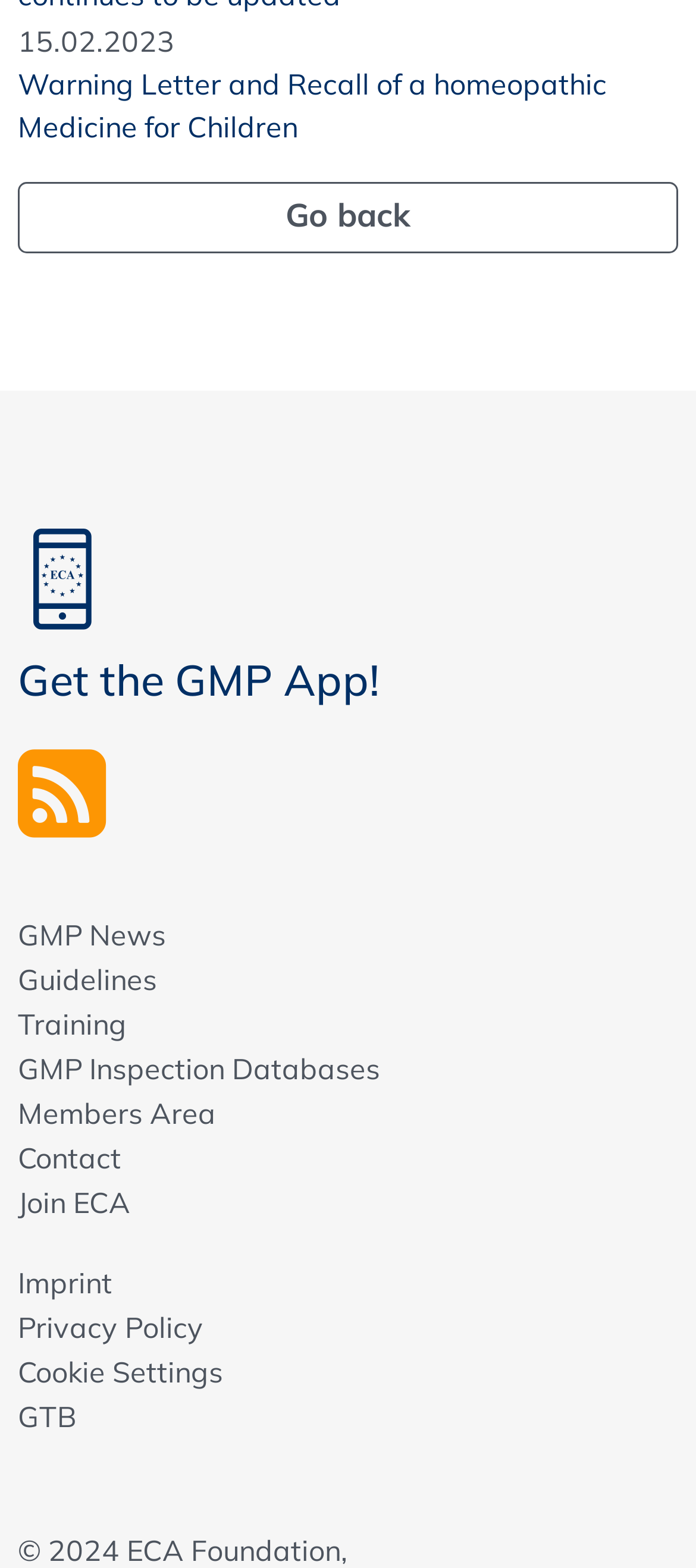Locate the bounding box coordinates of the element I should click to achieve the following instruction: "Contact".

[0.026, 0.725, 0.174, 0.752]